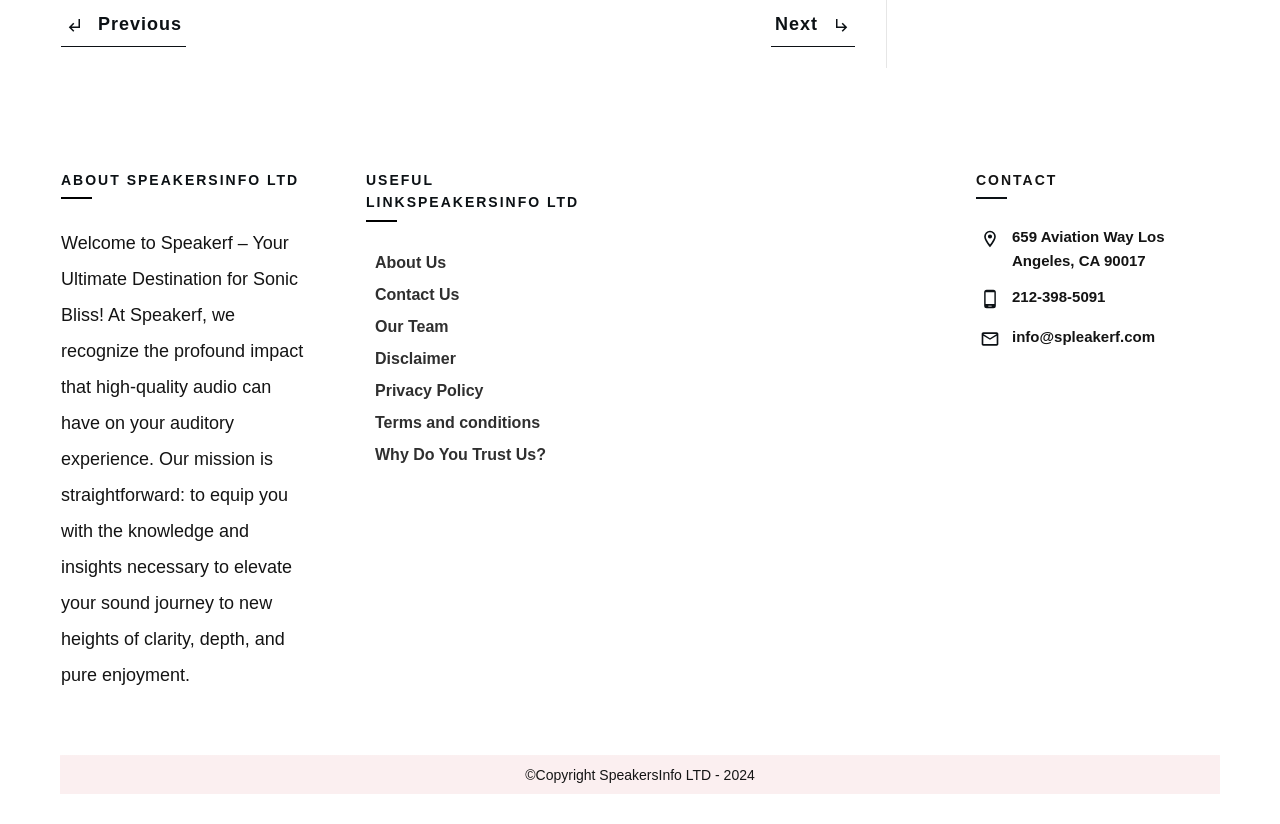What is the company's phone number?
Carefully analyze the image and provide a detailed answer to the question.

The company's phone number is mentioned in the StaticText element with the text '212-398-5091', which is located in the CONTACT section of the webpage.